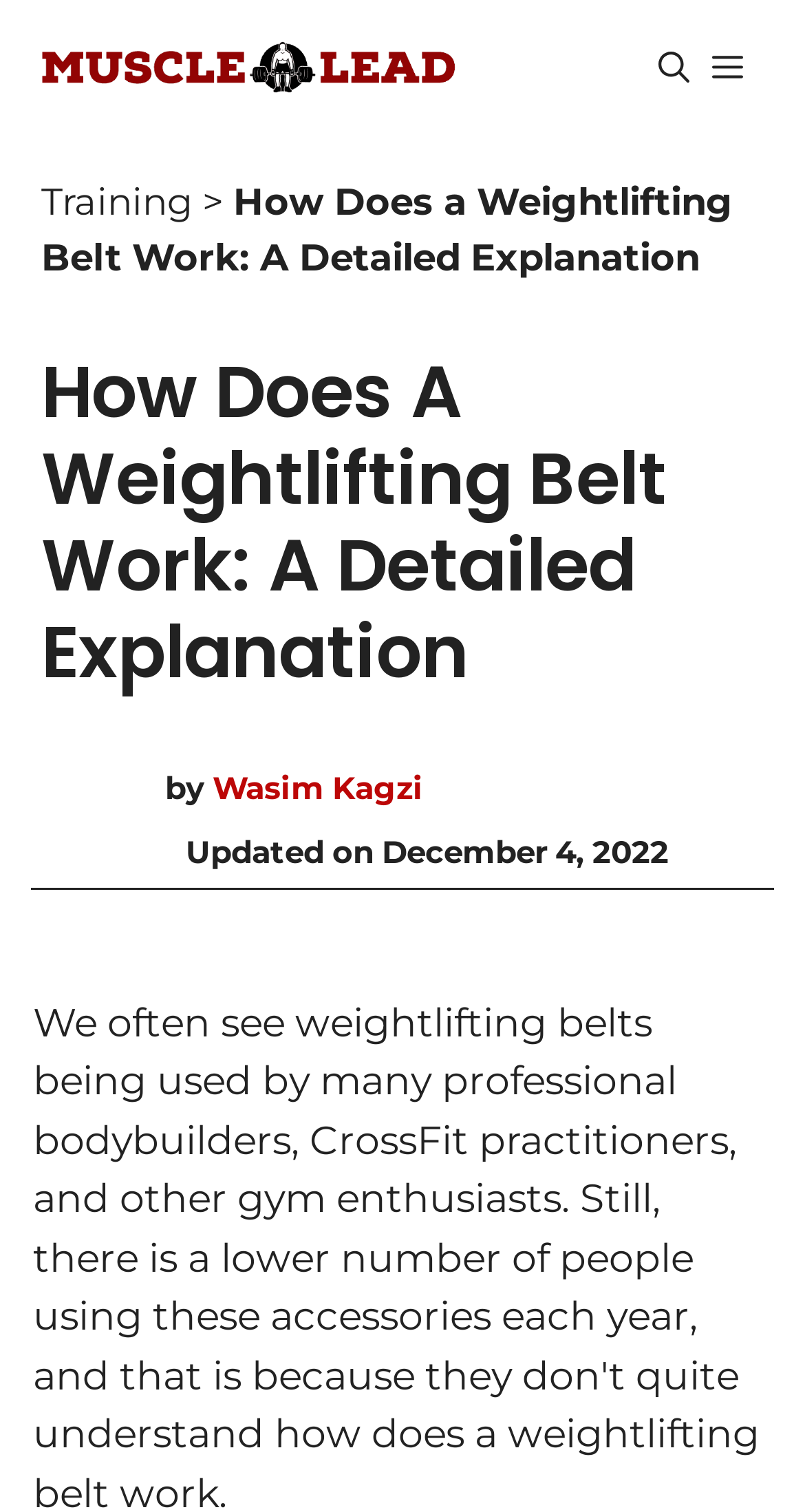Who is the author of the current article?
Provide a short answer using one word or a brief phrase based on the image.

Wasim Kagzi